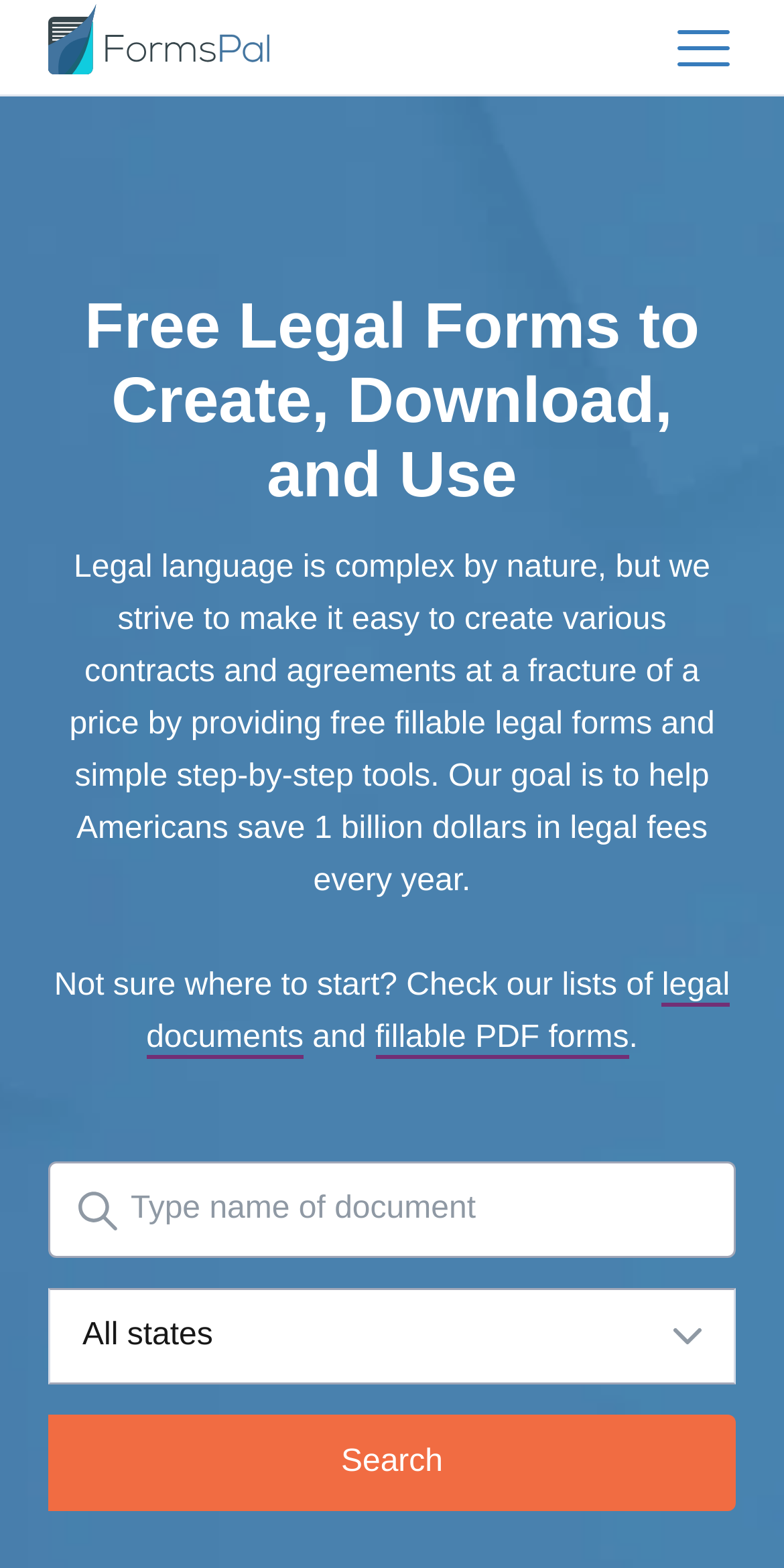Create a detailed narrative describing the layout and content of the webpage.

The webpage is a platform that offers free legal forms and agreements for download. At the top left corner, there is a logo of FormsPal, accompanied by a hamburger icon at the top right corner. Below the logo, there is a heading that reads "Free Legal Forms to Create, Download, and Use". 

Underneath the heading, there is a paragraph of text that explains the purpose of the website, which is to provide free fillable legal forms and simple step-by-step tools to help Americans save money on legal fees. 

Following this paragraph, there is a sentence that suggests users to check the lists of legal documents and fillable PDF forms if they are unsure where to start. The sentence contains two links, "legal documents" and "fillable PDF forms", which are positioned side by side.

Below this sentence, there is a search bar that spans across the entire width of the page, allowing users to search for specific documents. The search bar consists of a search box, a combobox, and a textbox. The combobox has a dropdown menu that is currently not expanded, and it is positioned below the search box. There is also a static text "All states" next to the combobox. 

At the bottom right corner of the search bar, there is a search button with a search icon. The search icon is positioned at the top right corner of the search button.